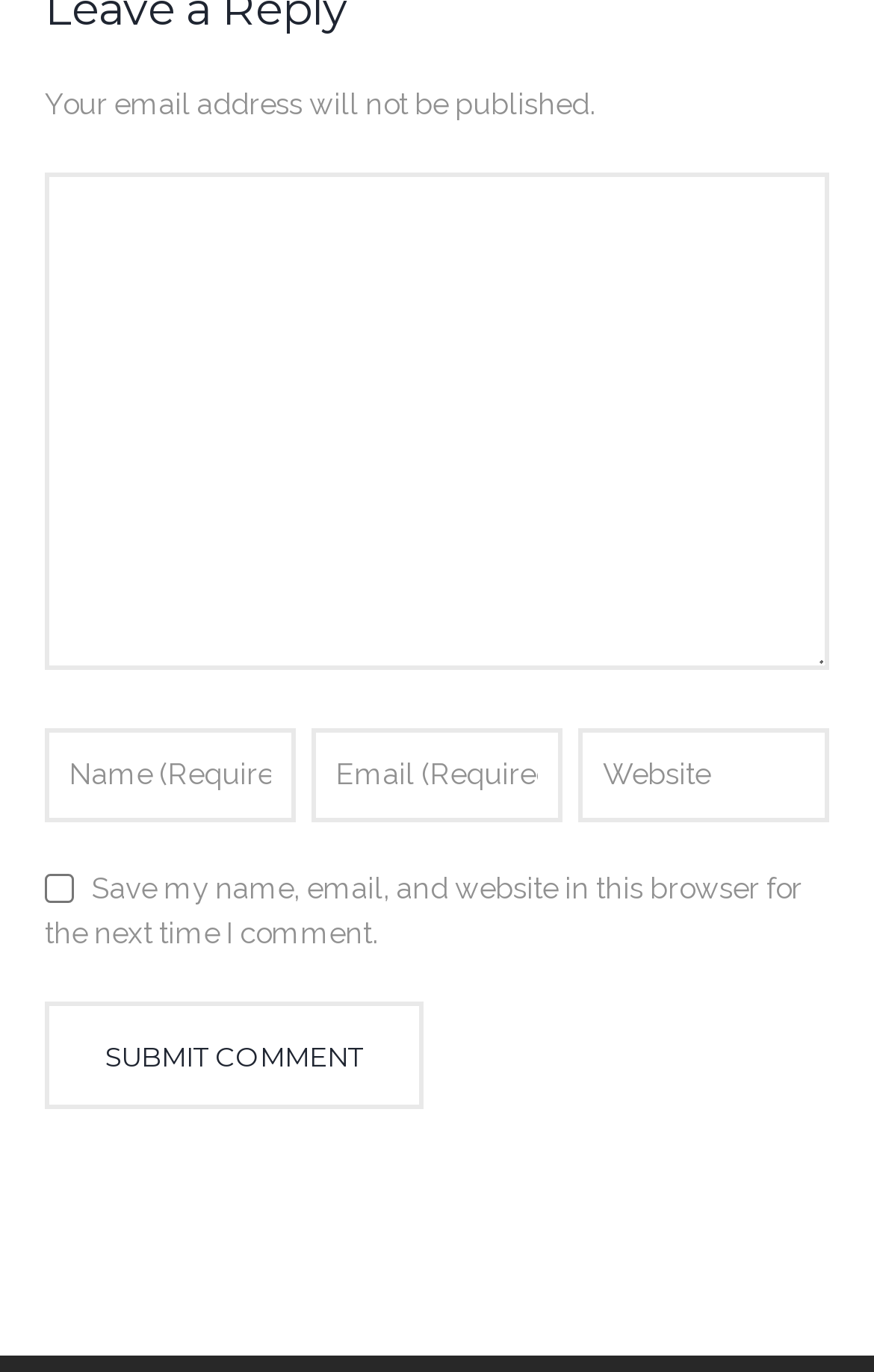How many textboxes are there?
Look at the image and answer the question with a single word or phrase.

4